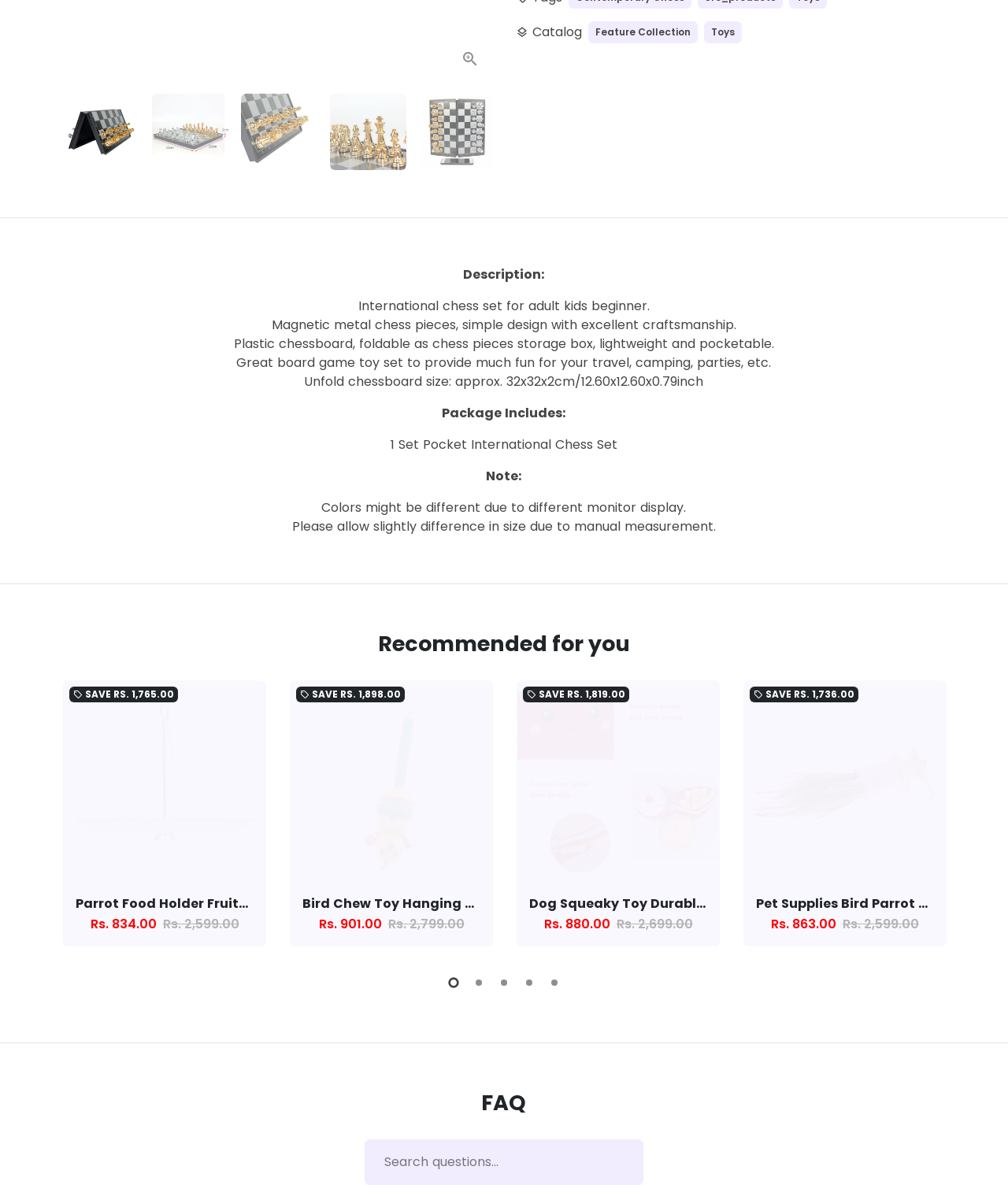Locate the UI element described by Services in the provided webpage screenshot. Return the bounding box coordinates in the format (top-left x, top-left y, bottom-right x, bottom-right y), ensuring all values are between 0 and 1.

None